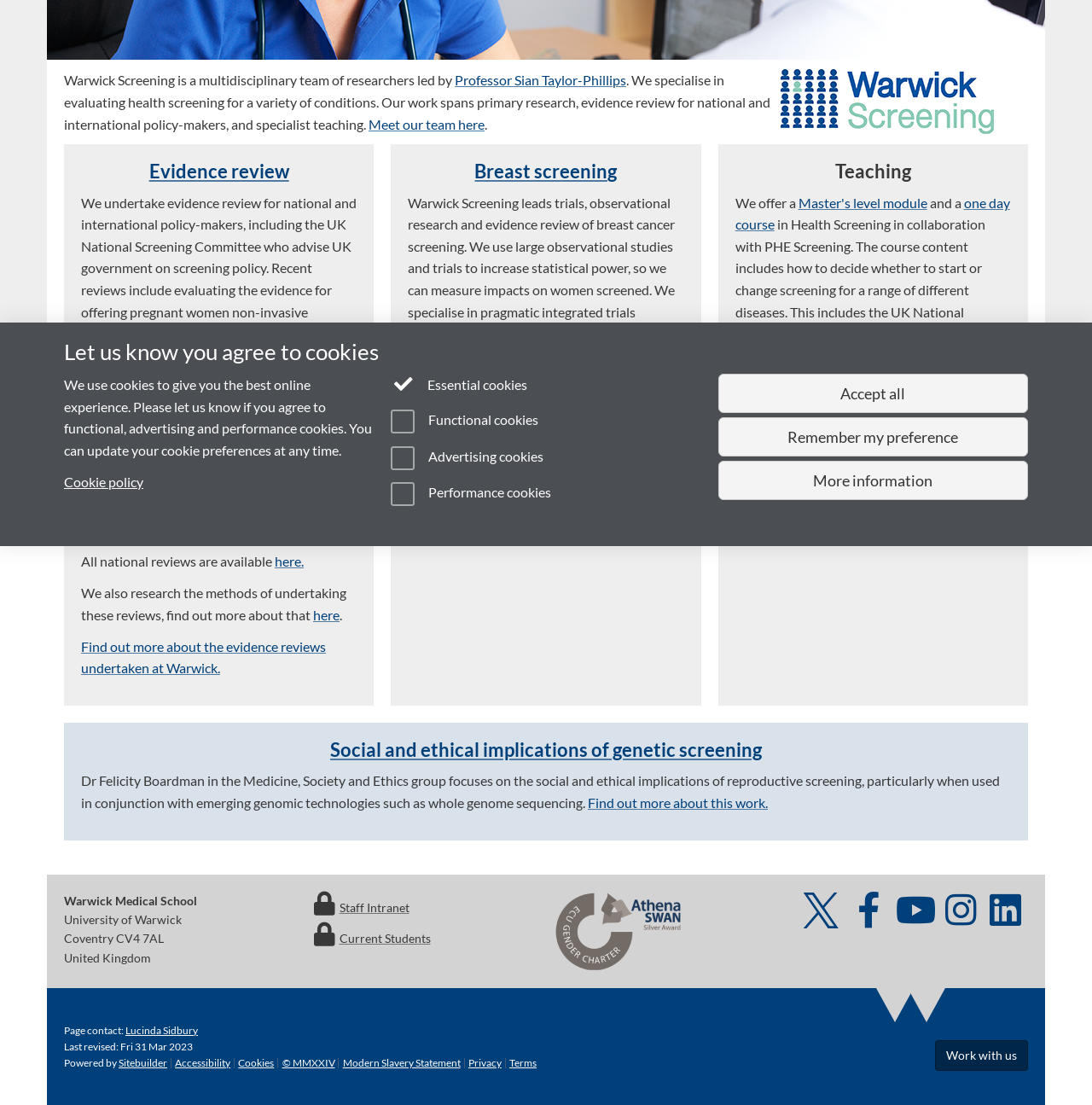For the given element description Meet our team here, determine the bounding box coordinates of the UI element. The coordinates should follow the format (top-left x, top-left y, bottom-right x, bottom-right y) and be within the range of 0 to 1.

[0.338, 0.105, 0.444, 0.119]